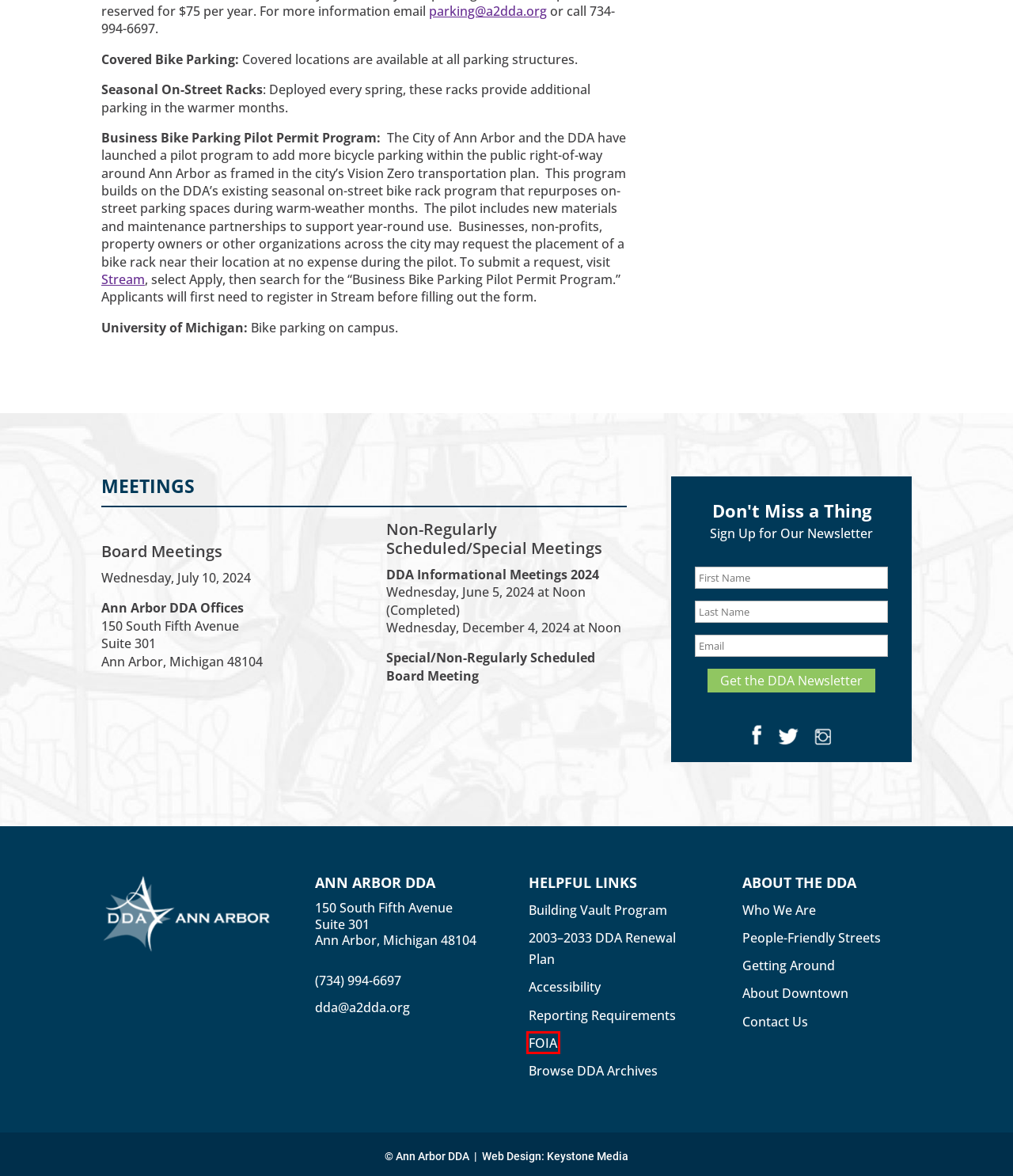Using the screenshot of a webpage with a red bounding box, pick the webpage description that most accurately represents the new webpage after the element inside the red box is clicked. Here are the candidates:
A. Accessibility | Downtown Development Authority
B. Reporting Requirements | Downtown Development Authority
C. FOIA | Downtown Development Authority
D. Contact Us | Downtown Development Authority
E. Street Design Manual | Downtown Development Authority
F. Ann Arbor Web design: powerful web design=amazing results
G. Building Vault Program | Downtown Development Authority
H. Getting Around | Downtown Development Authority

C